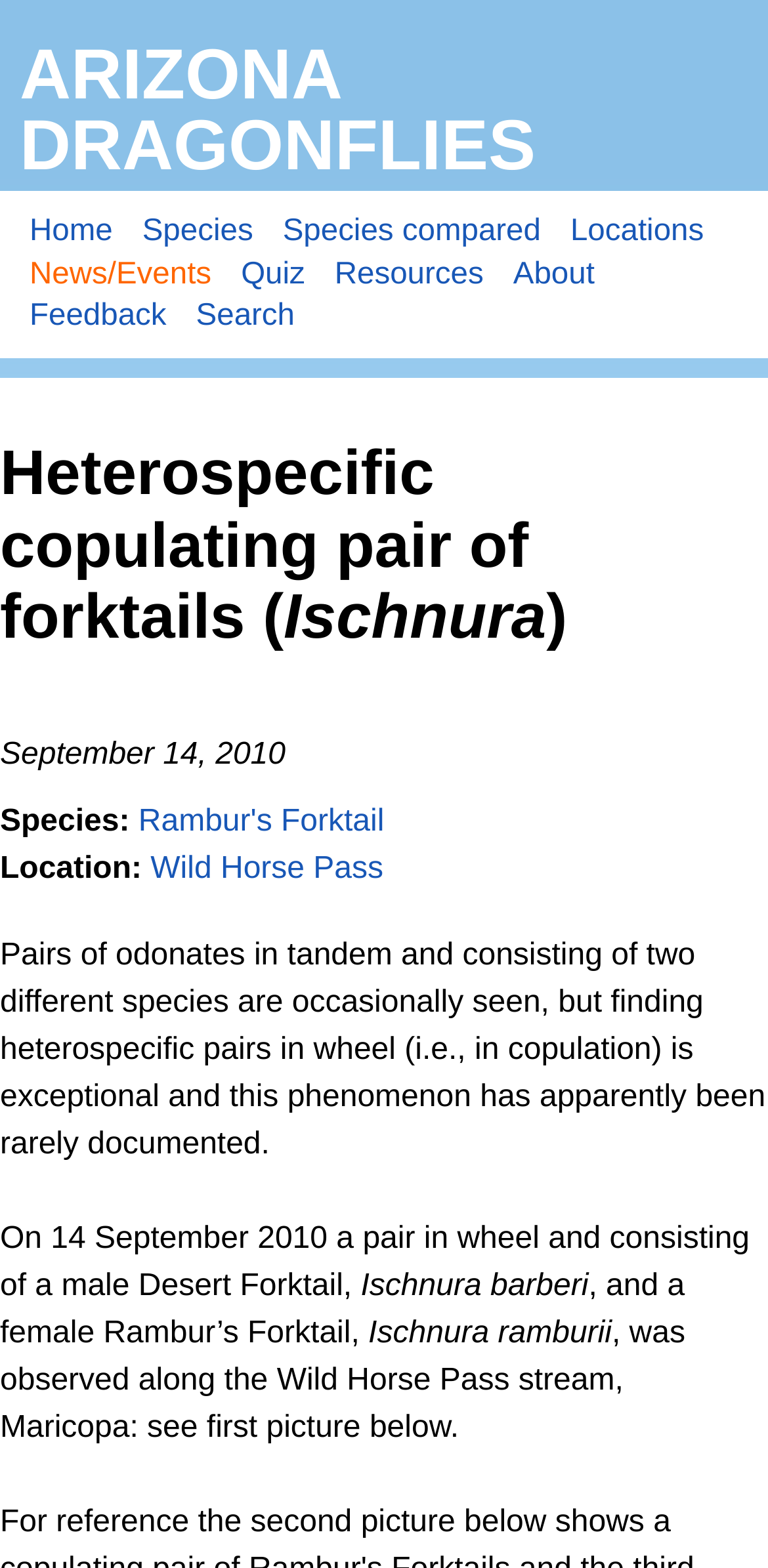What is the name of the male dragonfly in the pair?
Use the image to answer the question with a single word or phrase.

Desert Forktail